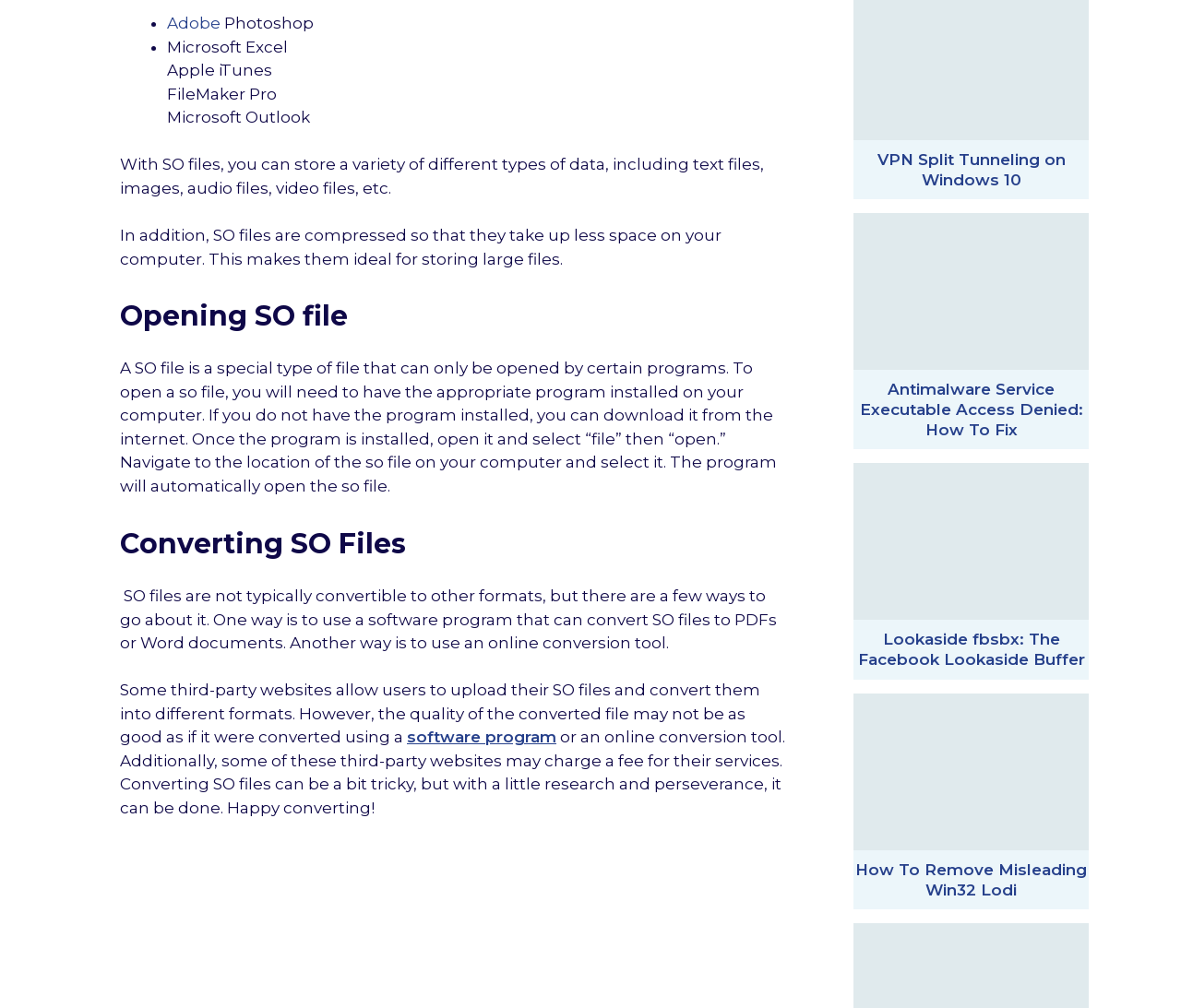What is the benefit of SO files?
Provide a detailed answer to the question using information from the image.

The webpage states that SO files are compressed, which means they take up less space on your computer. This makes them ideal for storing large files.